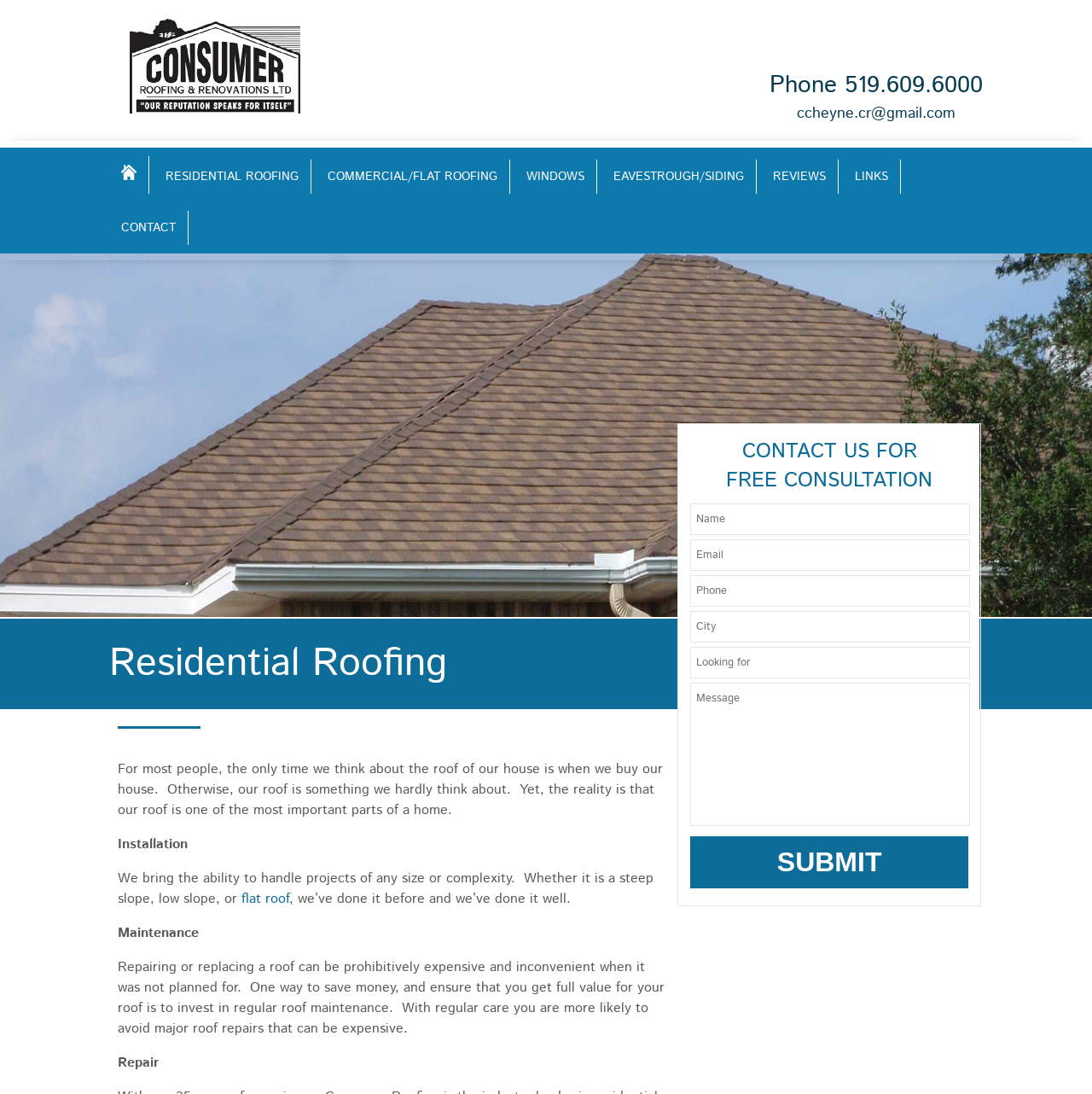Can you provide the bounding box coordinates for the element that should be clicked to implement the instruction: "Call the phone number"?

[0.773, 0.062, 0.9, 0.094]